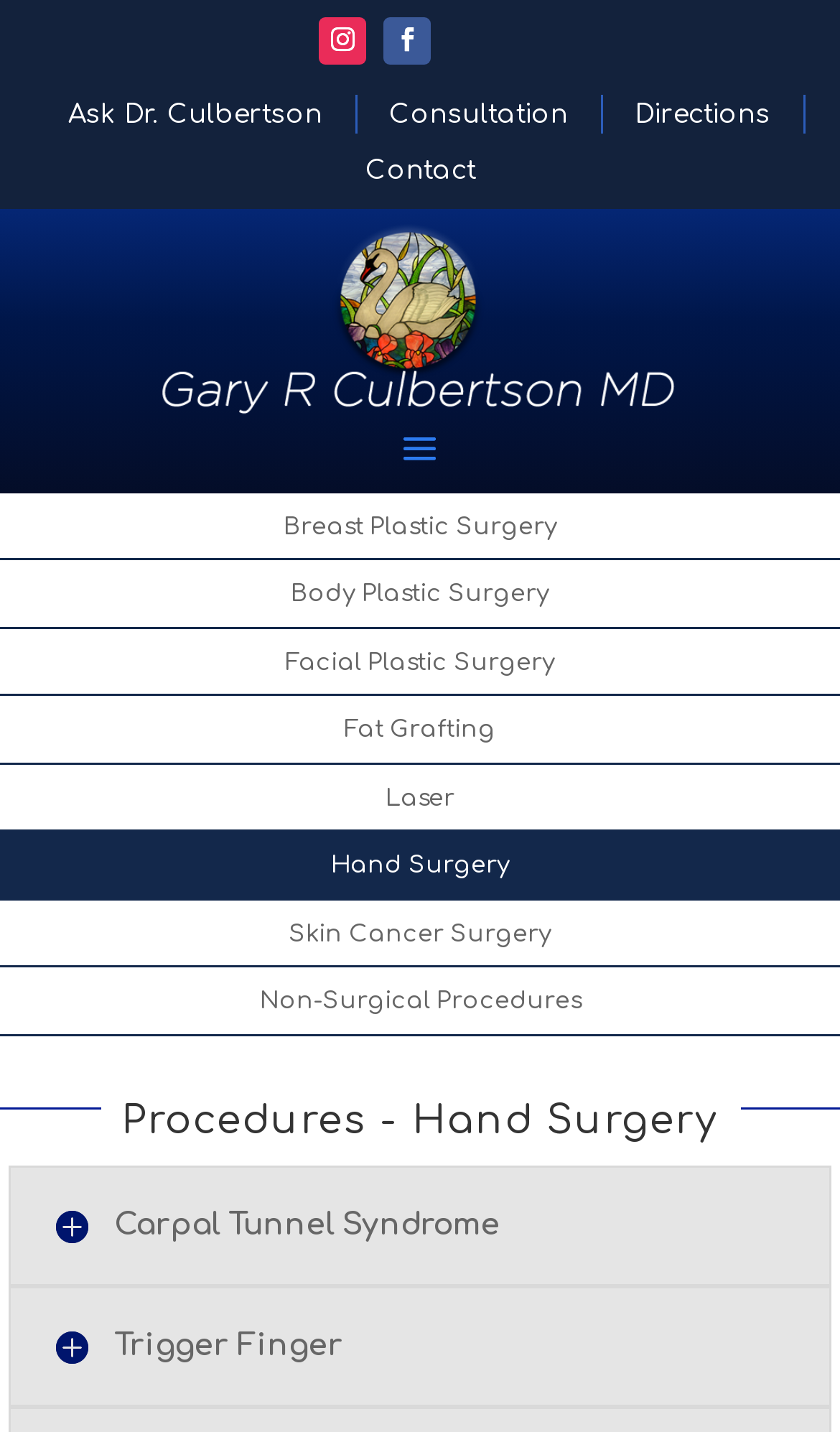Please provide a one-word or short phrase answer to the question:
What is the last type of surgery listed?

Non-Surgical Procedures